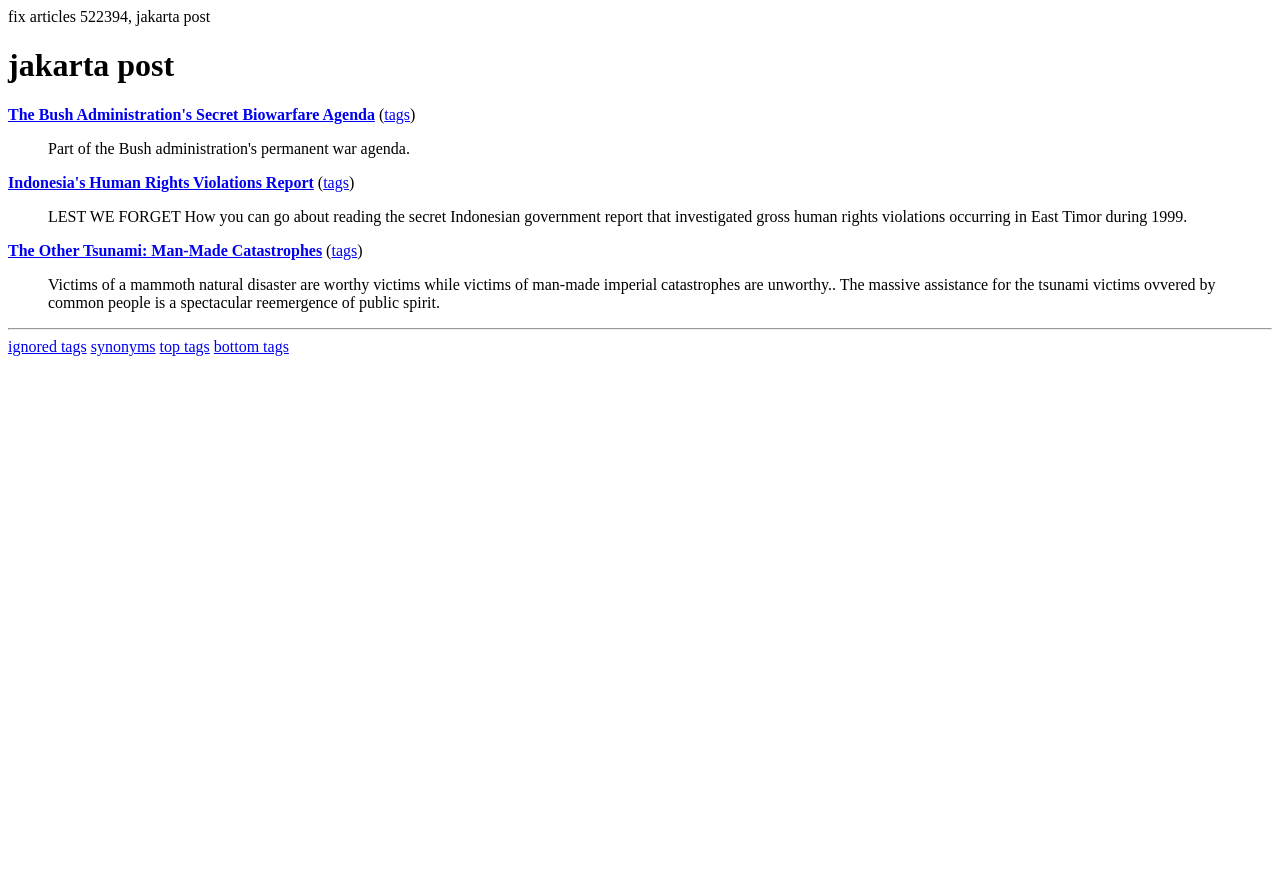Extract the bounding box for the UI element that matches this description: "The Other Tsunami: Man-Made Catastrophes".

[0.006, 0.27, 0.252, 0.289]